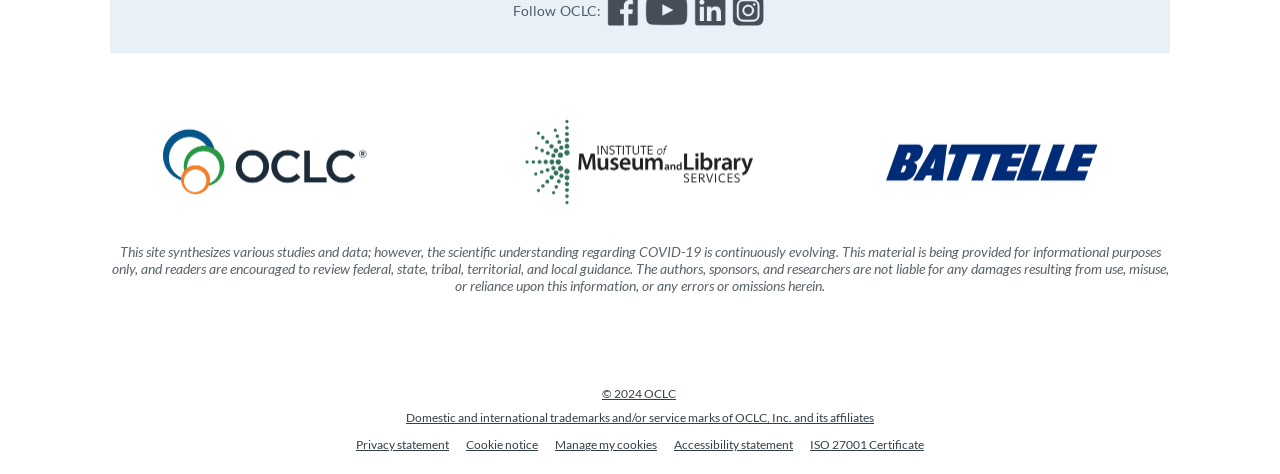What is the purpose of the links at the bottom?
Using the information from the image, give a concise answer in one word or a short phrase.

Providing additional information